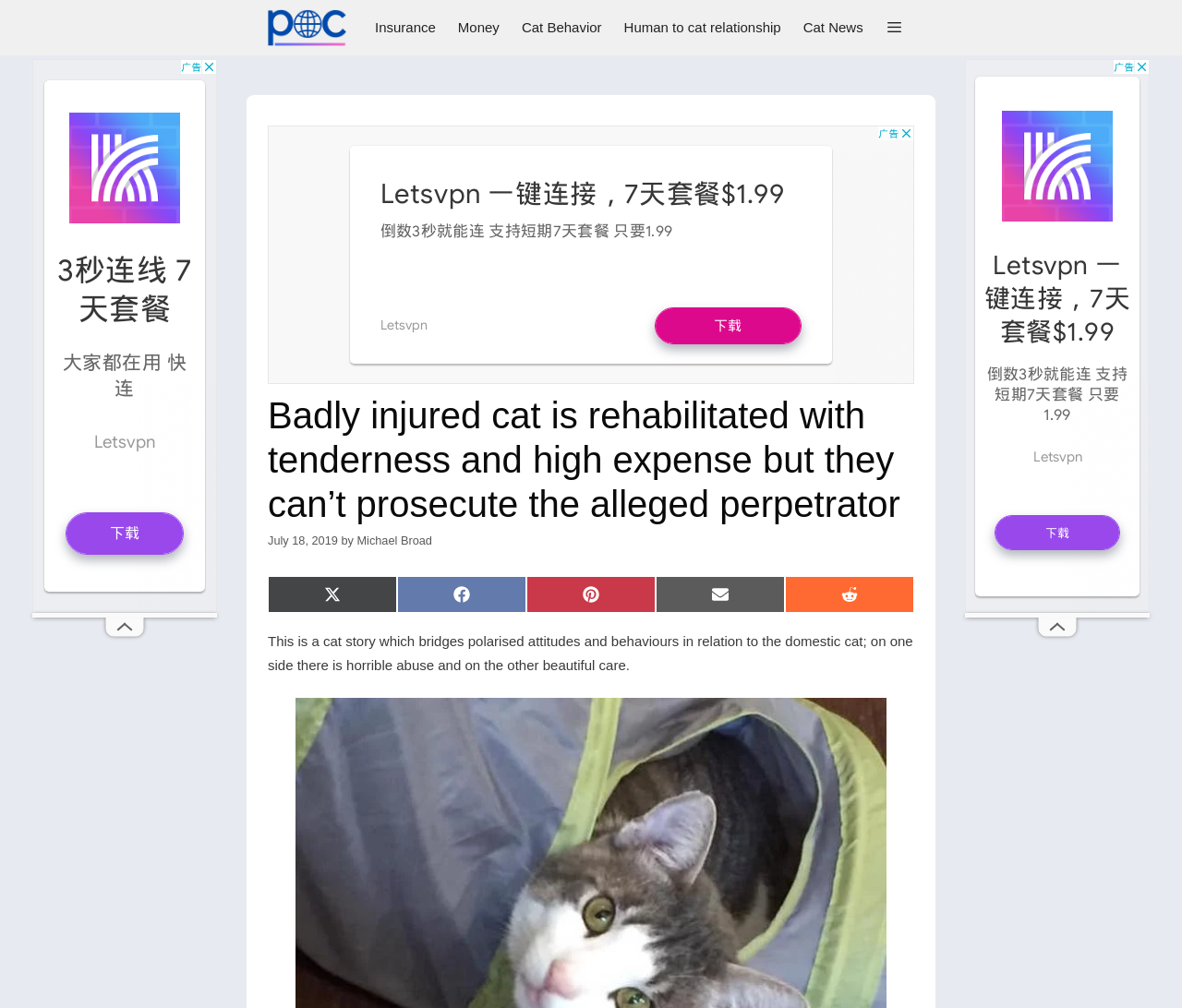Specify the bounding box coordinates of the element's region that should be clicked to achieve the following instruction: "Click on the link to Cat News". The bounding box coordinates consist of four float numbers between 0 and 1, in the format [left, top, right, bottom].

[0.67, 0.0, 0.74, 0.055]